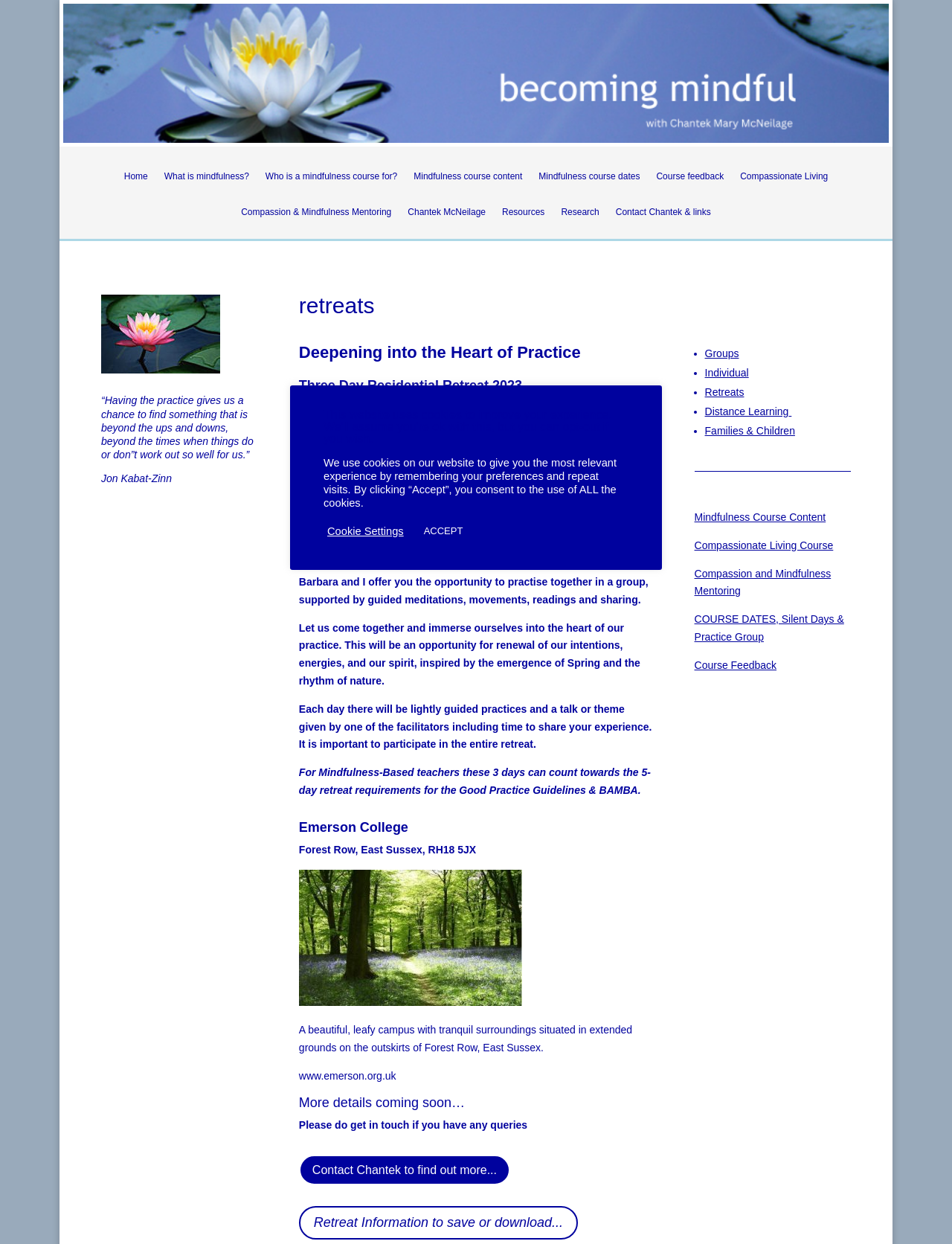Identify the bounding box coordinates for the region to click in order to carry out this instruction: "Click the 'Emerson College' link". Provide the coordinates using four float numbers between 0 and 1, formatted as [left, top, right, bottom].

[0.314, 0.659, 0.429, 0.671]